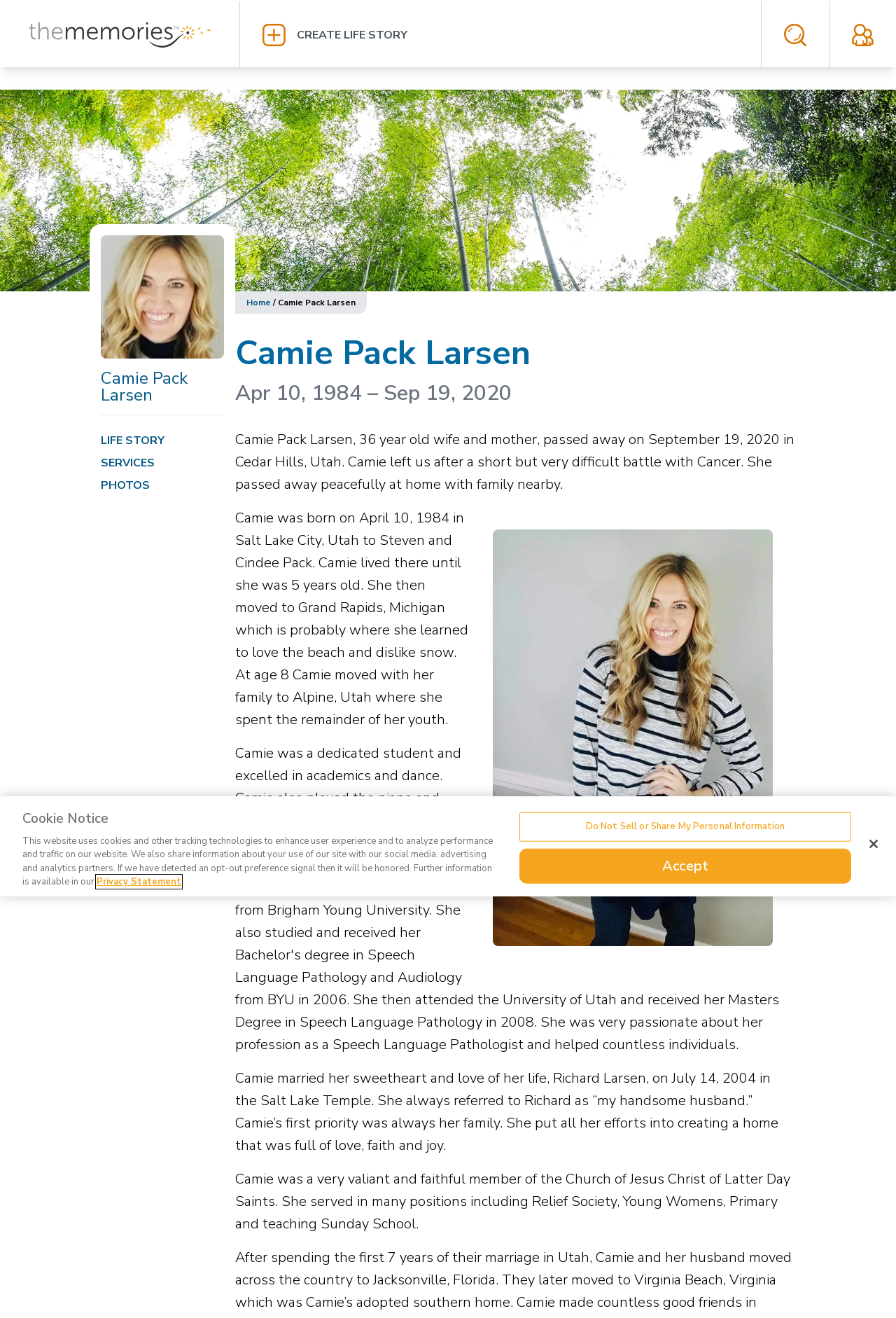Using details from the image, please answer the following question comprehensively:
What is the name of the person in the obituary?

I found the answer by looking at the heading element with the text 'Camie Pack Larsen' which is located at the top of the webpage, indicating that it is the main subject of the obituary.